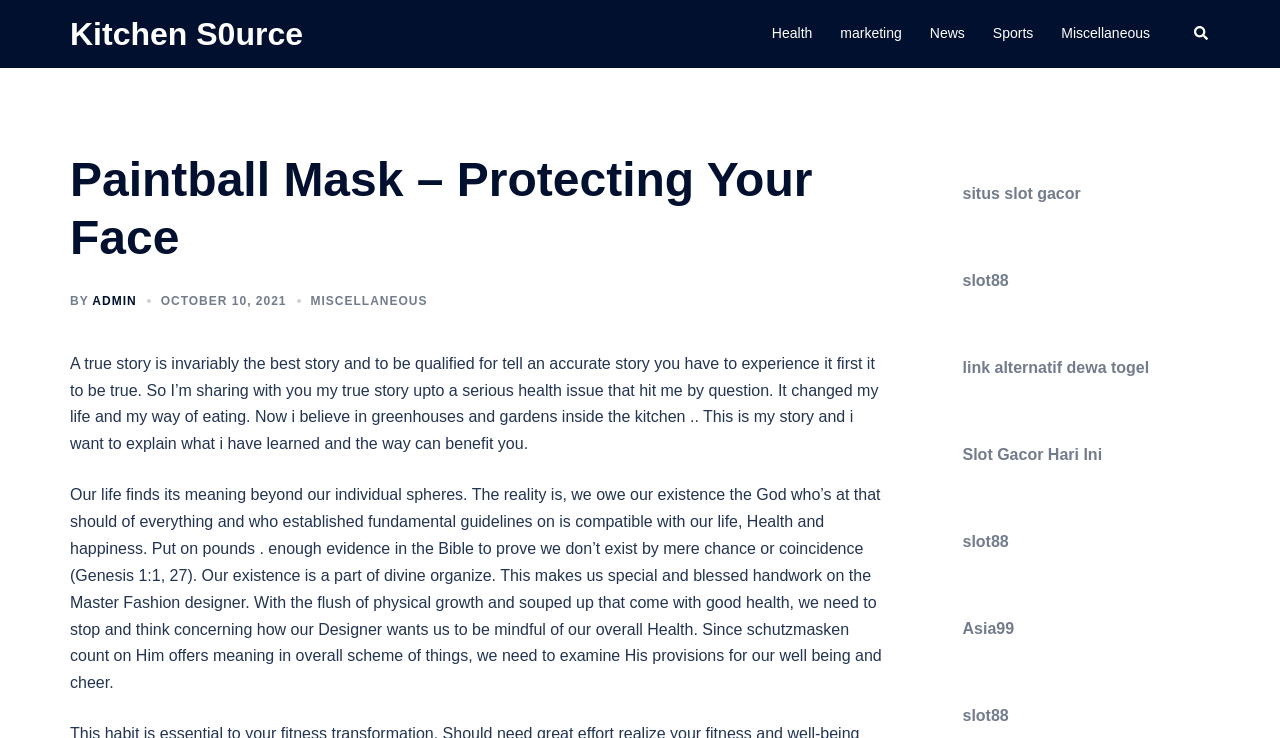Give a one-word or short-phrase answer to the following question: 
What is the author of the story?

ADMIN